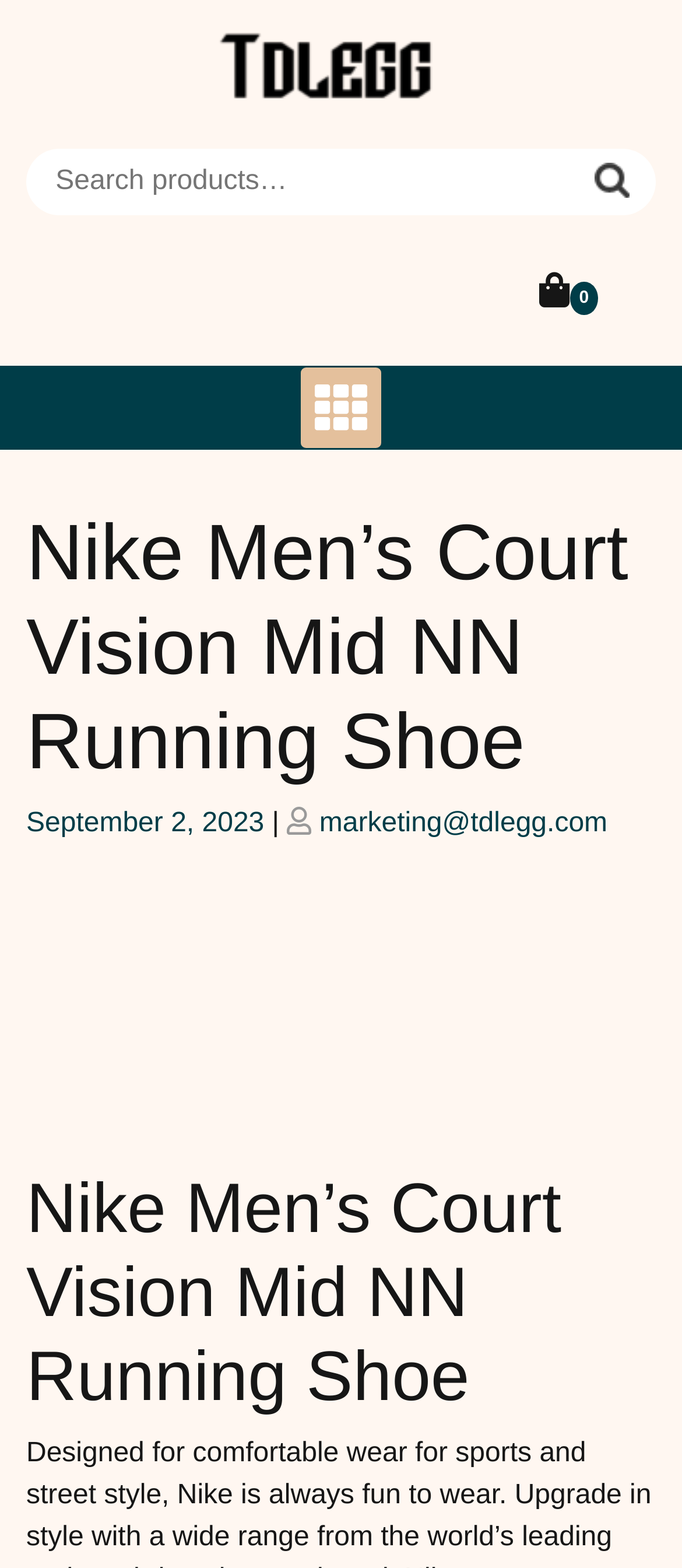Write a detailed summary of the webpage.

The webpage is about the Nike Men's Court Vision Mid NN Running Shoe. At the top left, there is a link to the website "tdlegg" accompanied by an image of the same name. Below this, a search bar is located, consisting of a text label "Search for:", a search box, and a "Search" button. 

On the right side of the search bar, there is a link with a shopping cart icon. Below this, a prominent button with a star icon is positioned. 

The main content of the webpage is divided into two sections. The top section has a heading that reads "Nike Men’s Court Vision Mid NN Running Shoe". Below this heading, there is a paragraph with the text "Posted on" followed by a link to the date "September 2, 2023", a vertical bar, and another "Posted on" text. Next to this, there is a link to an email address "marketing@tdlegg.com". 

The second section has another heading with the same text as the first one, "Nike Men’s Court Vision Mid NN Running Shoe".